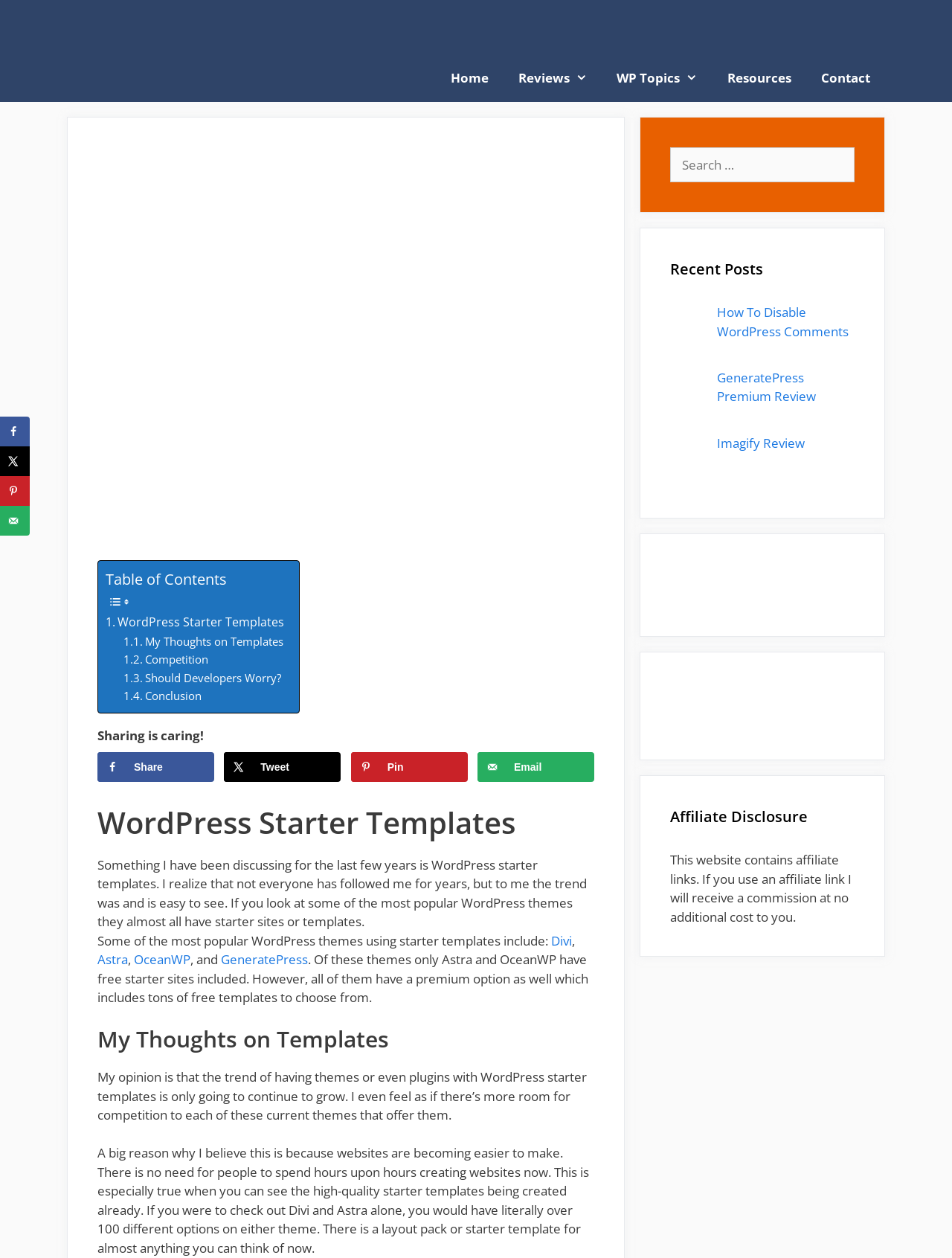Use the information in the screenshot to answer the question comprehensively: What is the purpose of the 'Table of Contents' section?

I inferred the answer by looking at the 'Table of Contents' section, which lists the headings of the post, suggesting that it is meant to provide a summary of the post's content.